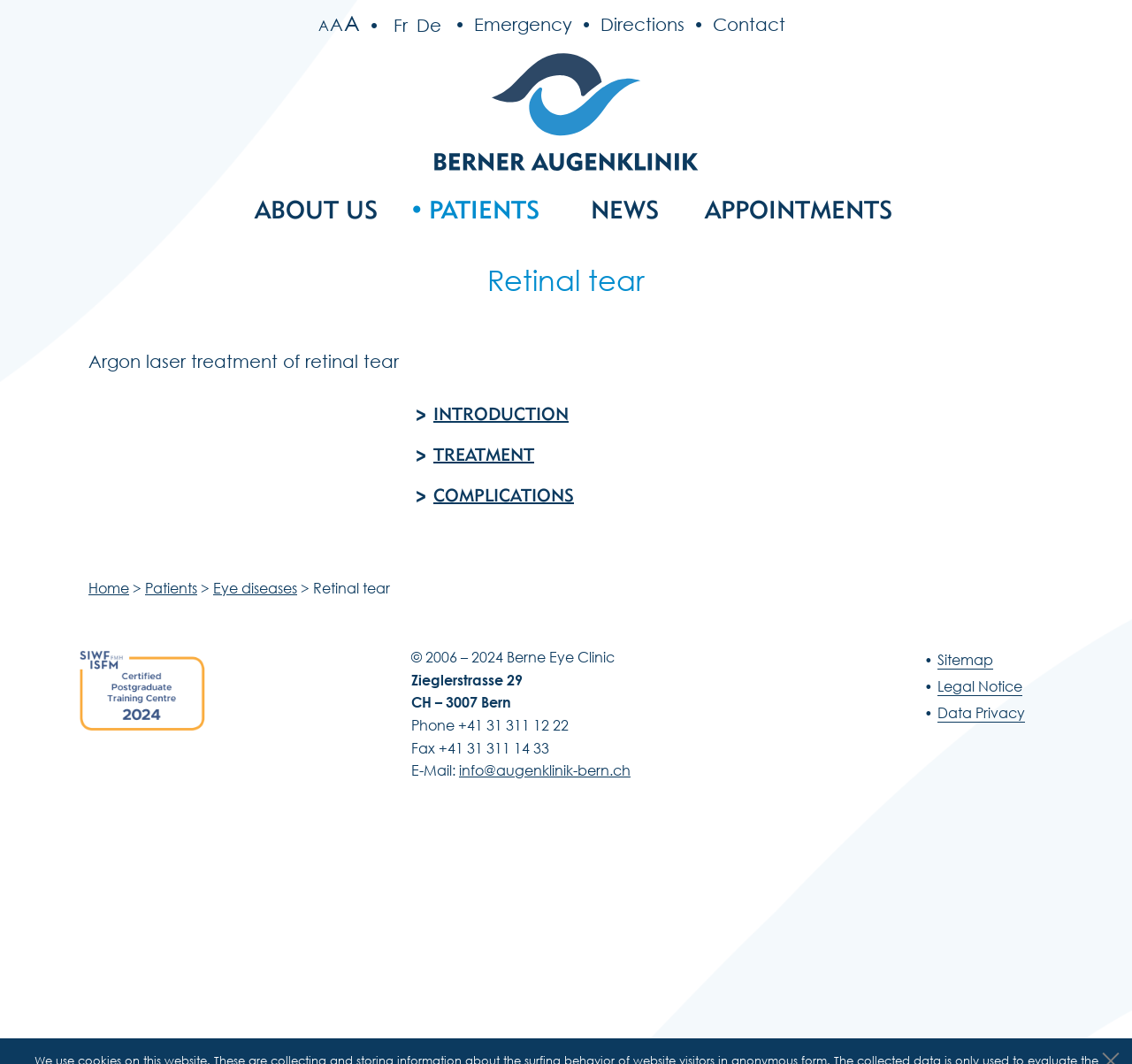Please determine the bounding box coordinates of the element's region to click in order to carry out the following instruction: "Go to Home". The coordinates should be four float numbers between 0 and 1, i.e., [left, top, right, bottom].

[0.078, 0.545, 0.114, 0.561]